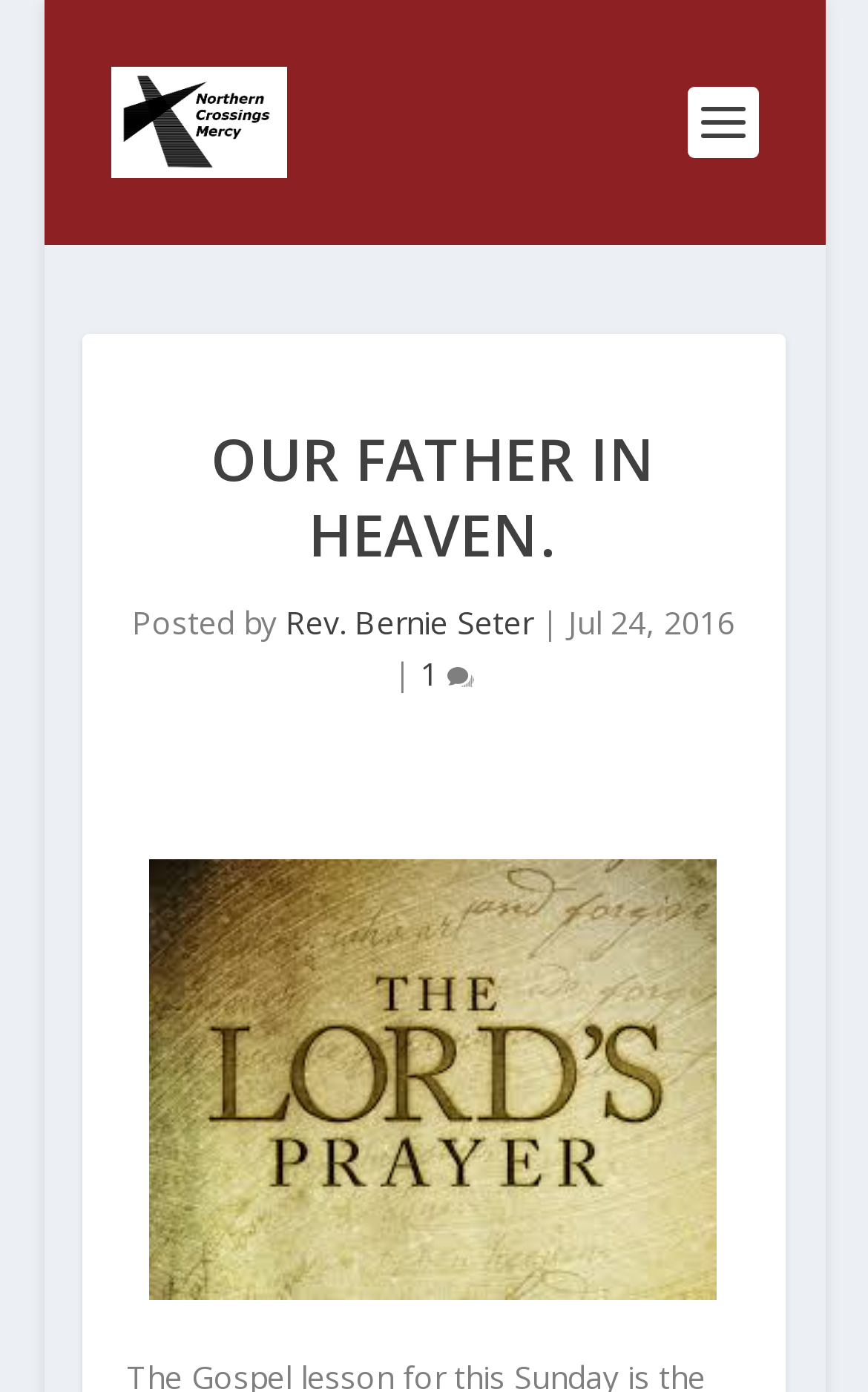Find the bounding box coordinates for the UI element whose description is: "alt=""Northern Crossings""". The coordinates should be four float numbers between 0 and 1, in the format [left, top, right, bottom].

[0.127, 0.048, 0.33, 0.128]